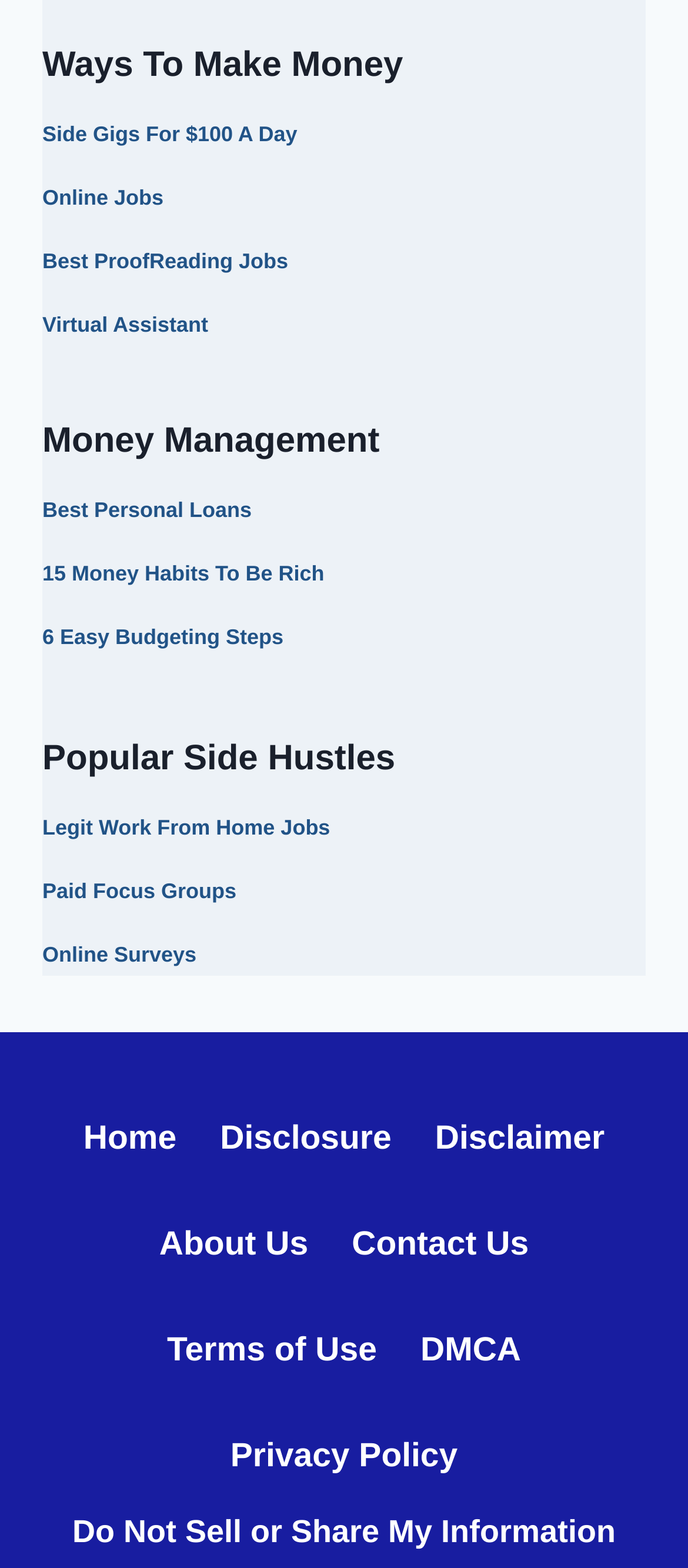Specify the bounding box coordinates of the area that needs to be clicked to achieve the following instruction: "Explore 'Best Personal Loans'".

[0.062, 0.318, 0.366, 0.333]